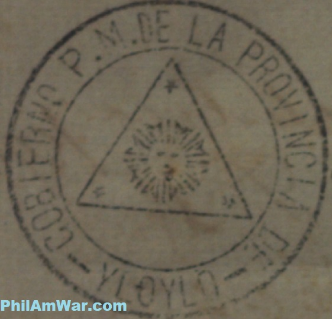Use a single word or phrase to answer the following:
What is the translation of the inscription surrounding the triangle?

Government of the Province of Iloilo